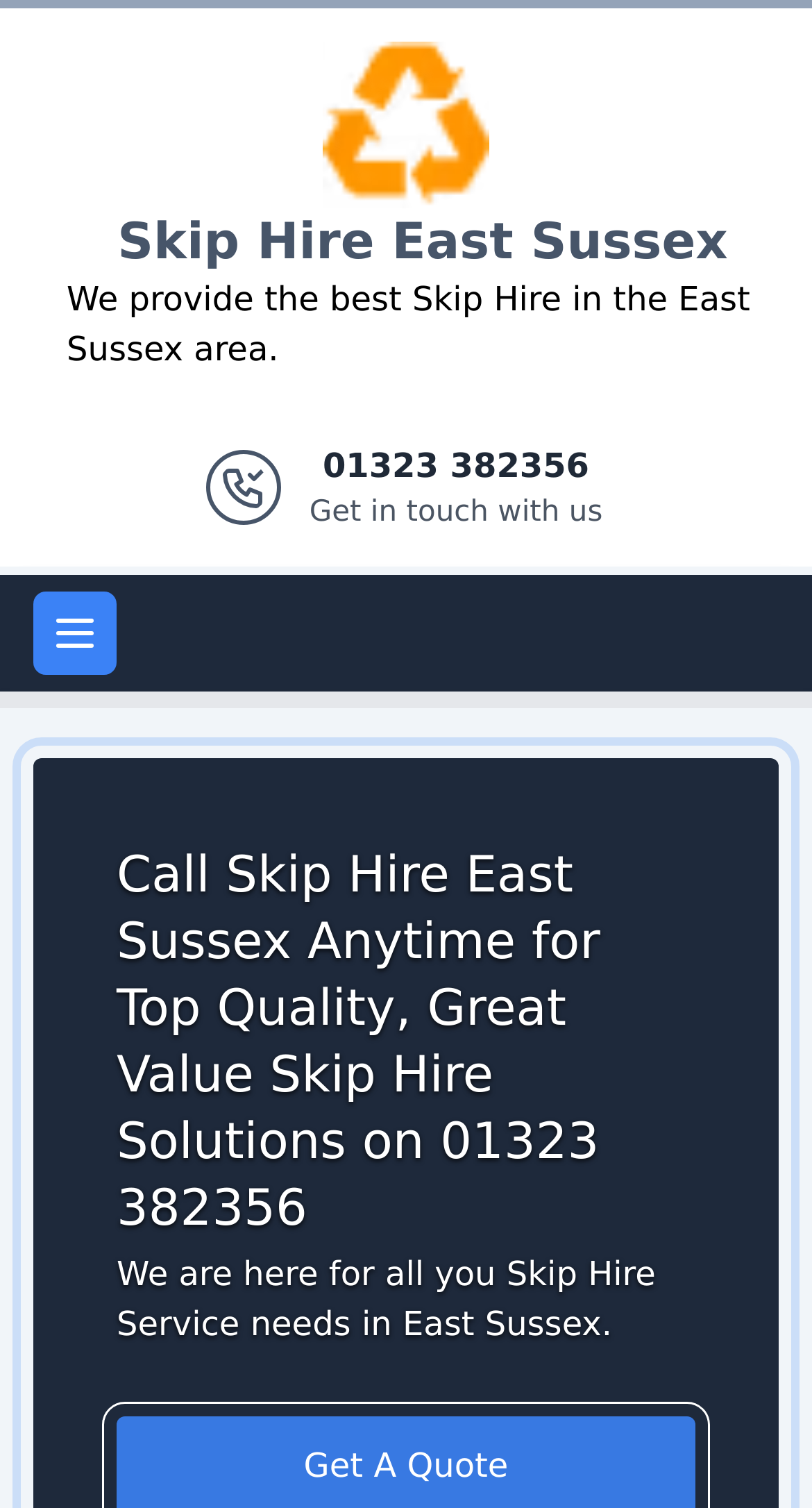Based on the element description: "About the Guild of Archivists", identify the UI element and provide its bounding box coordinates. Use four float numbers between 0 and 1, [left, top, right, bottom].

None